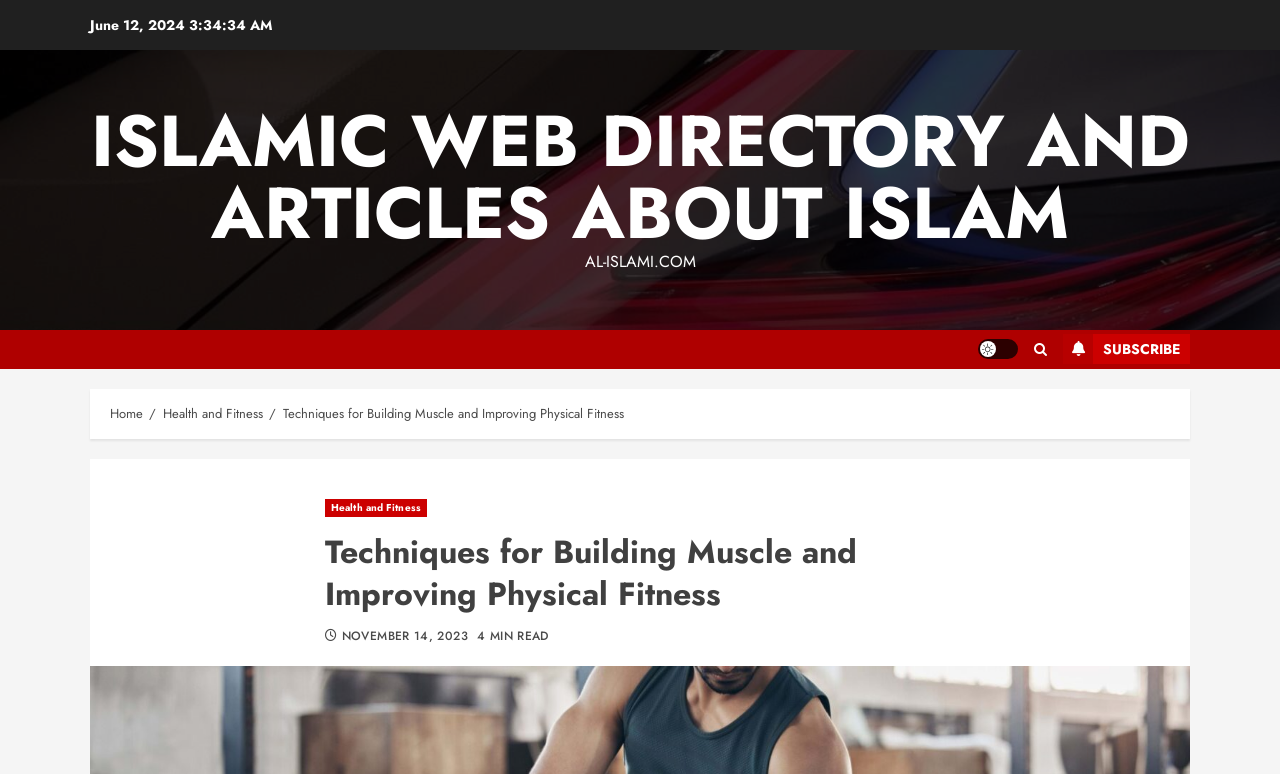Explain the contents of the webpage comprehensively.

The webpage is about techniques for building muscle and improving physical fitness, with a focus on Islamic perspectives. At the top left, the current date "June 12, 2024" is displayed. Below it, a prominent link "ISLAMIC WEB DIRECTORY AND ARTICLES ABOUT ISLAM" spans across most of the width, followed by a smaller text "AL-ISLAMI.COM" to its right. 

On the top right, there are three links: "Light/Dark Button", a search icon, and "SUBSCRIBE". Below these links, a navigation section labeled "Breadcrumbs" displays three links: "Home", "Health and Fitness", and the current page "Techniques for Building Muscle and Improving Physical Fitness". 

The main content area is headed by a header section that includes a link to "Health and Fitness", a heading with the title "Techniques for Building Muscle and Improving Physical Fitness", a link to the publication date "NOVEMBER 14, 2023", and a text indicating the article's length "4 MIN READ".